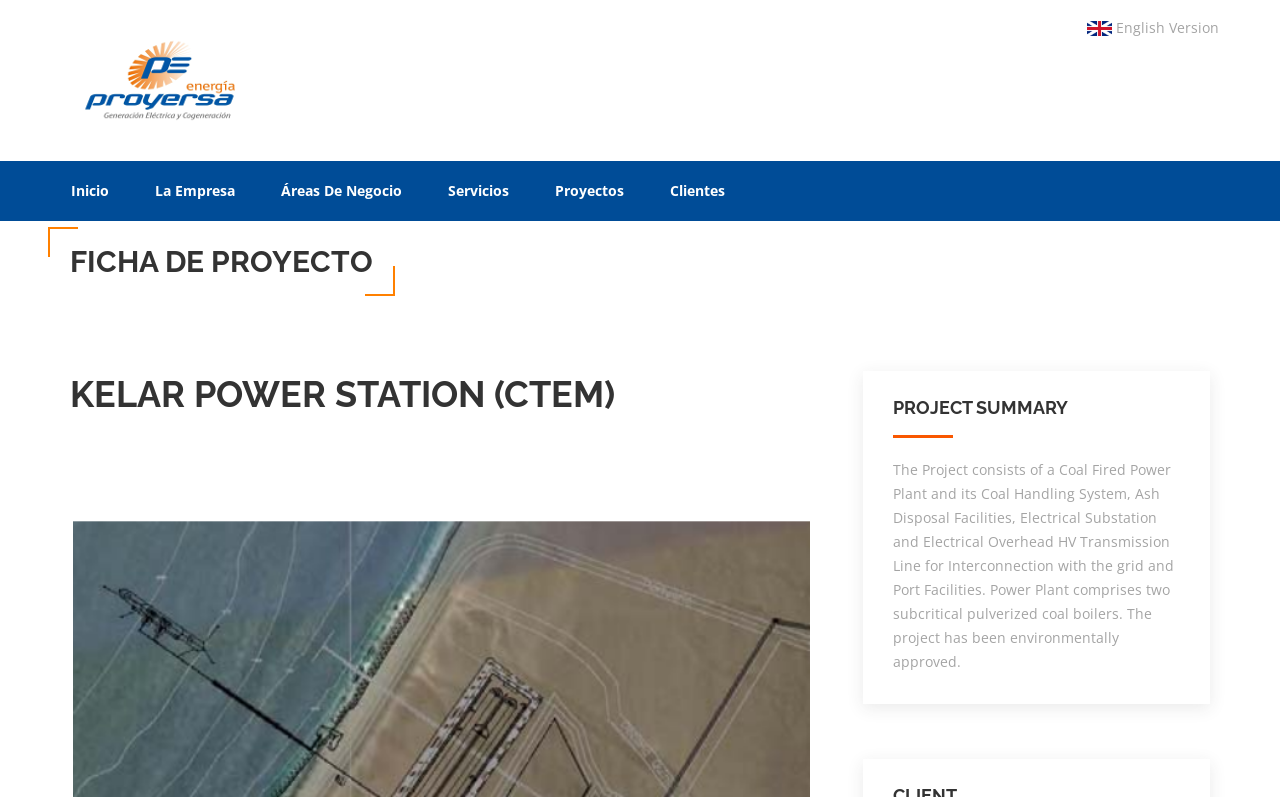Using the format (top-left x, top-left y, bottom-right x, bottom-right y), and given the element description, identify the bounding box coordinates within the screenshot: KELAR POWER STATION (CTEM)

[0.055, 0.468, 0.48, 0.521]